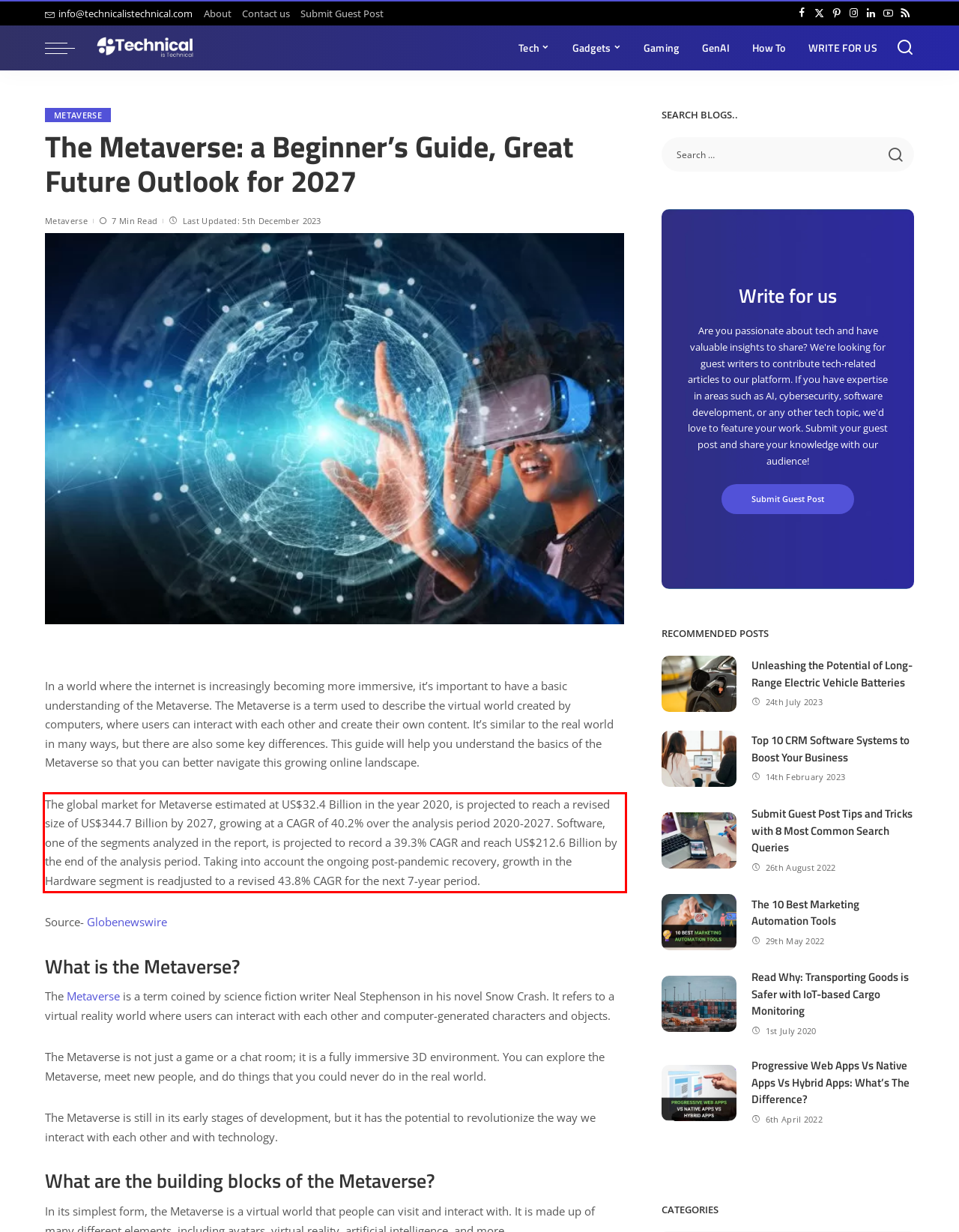Please take the screenshot of the webpage, find the red bounding box, and generate the text content that is within this red bounding box.

The global market for Metaverse estimated at US$32.4 Billion in the year 2020, is projected to reach a revised size of US$344.7 Billion by 2027, growing at a CAGR of 40.2% over the analysis period 2020-2027. Software, one of the segments analyzed in the report, is projected to record a 39.3% CAGR and reach US$212.6 Billion by the end of the analysis period. Taking into account the ongoing post-pandemic recovery, growth in the Hardware segment is readjusted to a revised 43.8% CAGR for the next 7-year period.